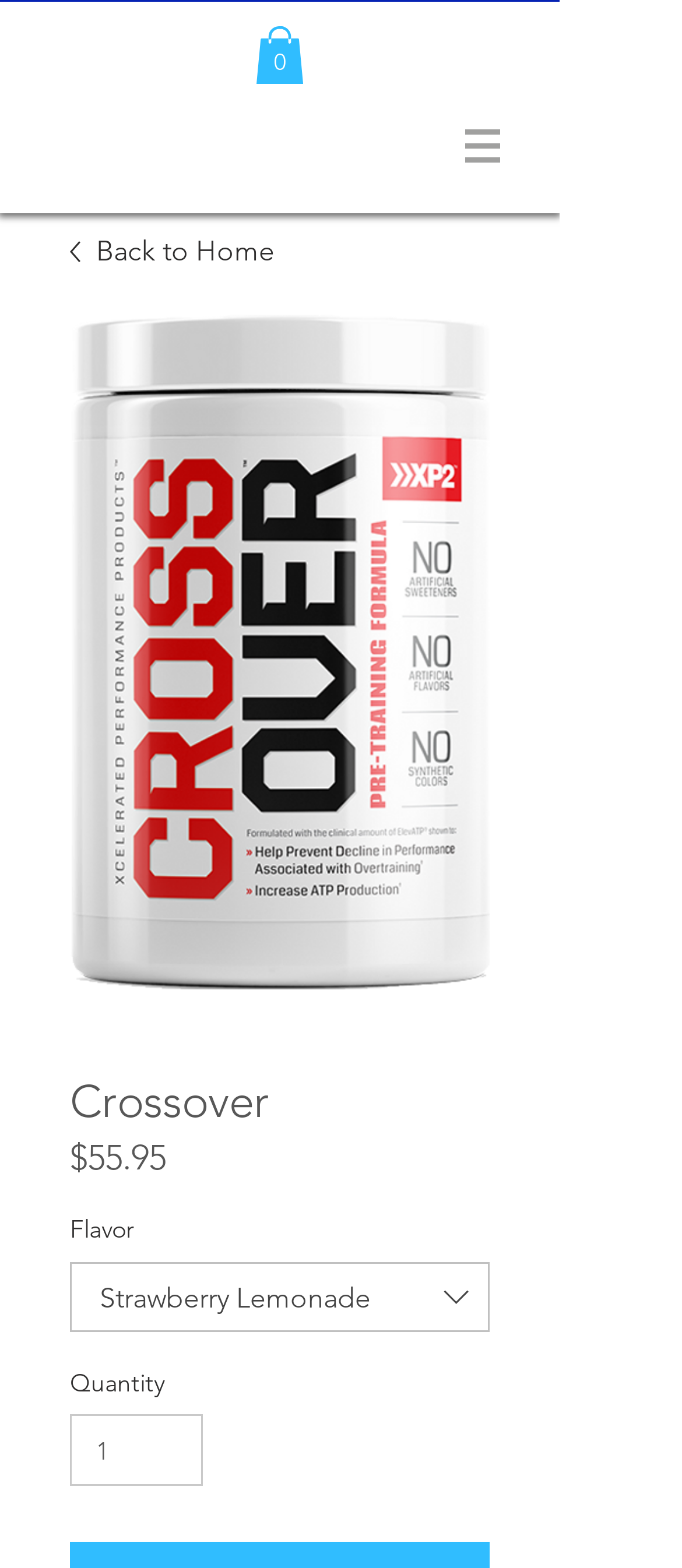Bounding box coordinates are specified in the format (top-left x, top-left y, bottom-right x, bottom-right y). All values are floating point numbers bounded between 0 and 1. Please provide the bounding box coordinate of the region this sentence describes: 0

[0.374, 0.017, 0.446, 0.054]